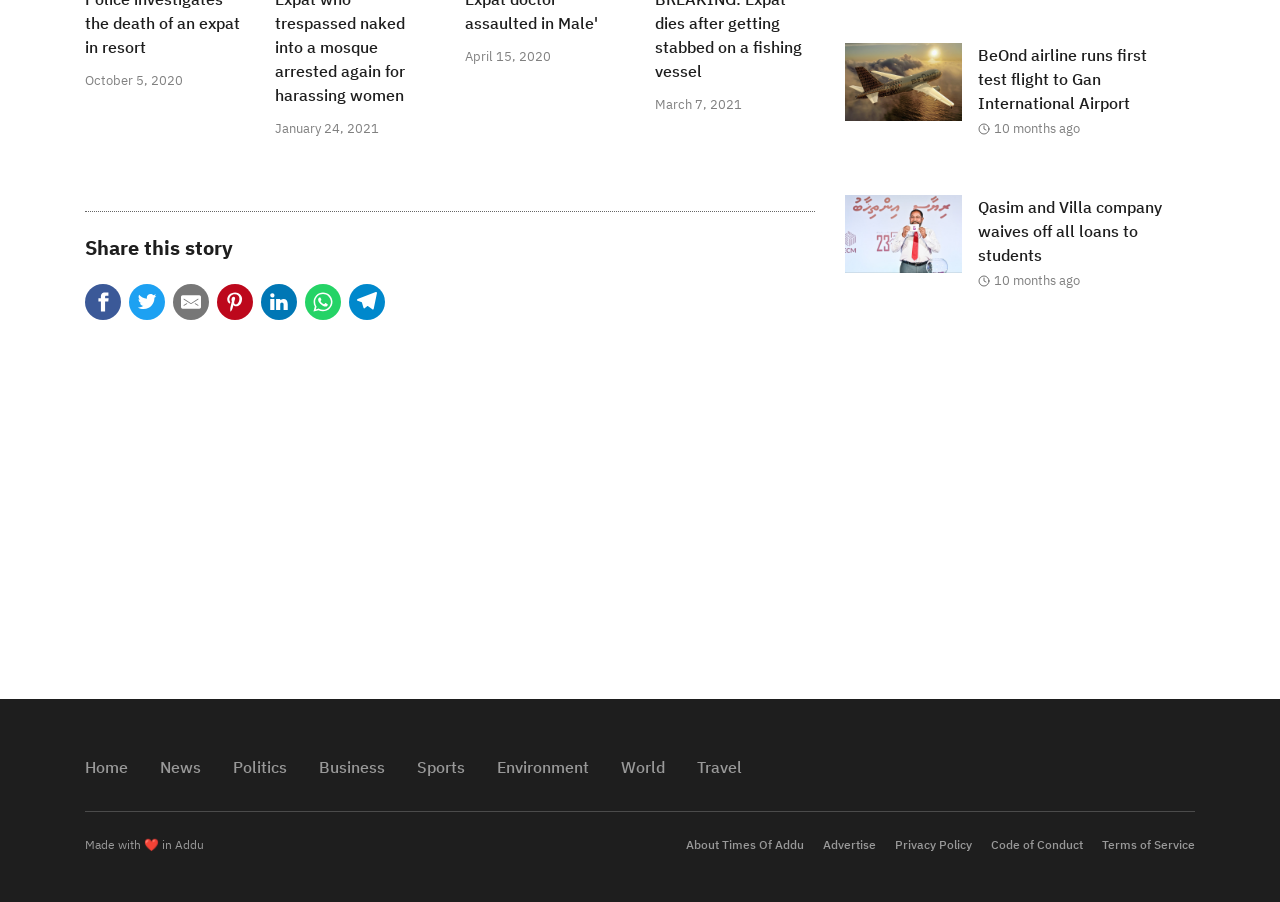Determine the bounding box coordinates of the clickable region to execute the instruction: "Check the image of Geoffrey Holt". The coordinates should be four float numbers between 0 and 1, denoted as [left, top, right, bottom].

None